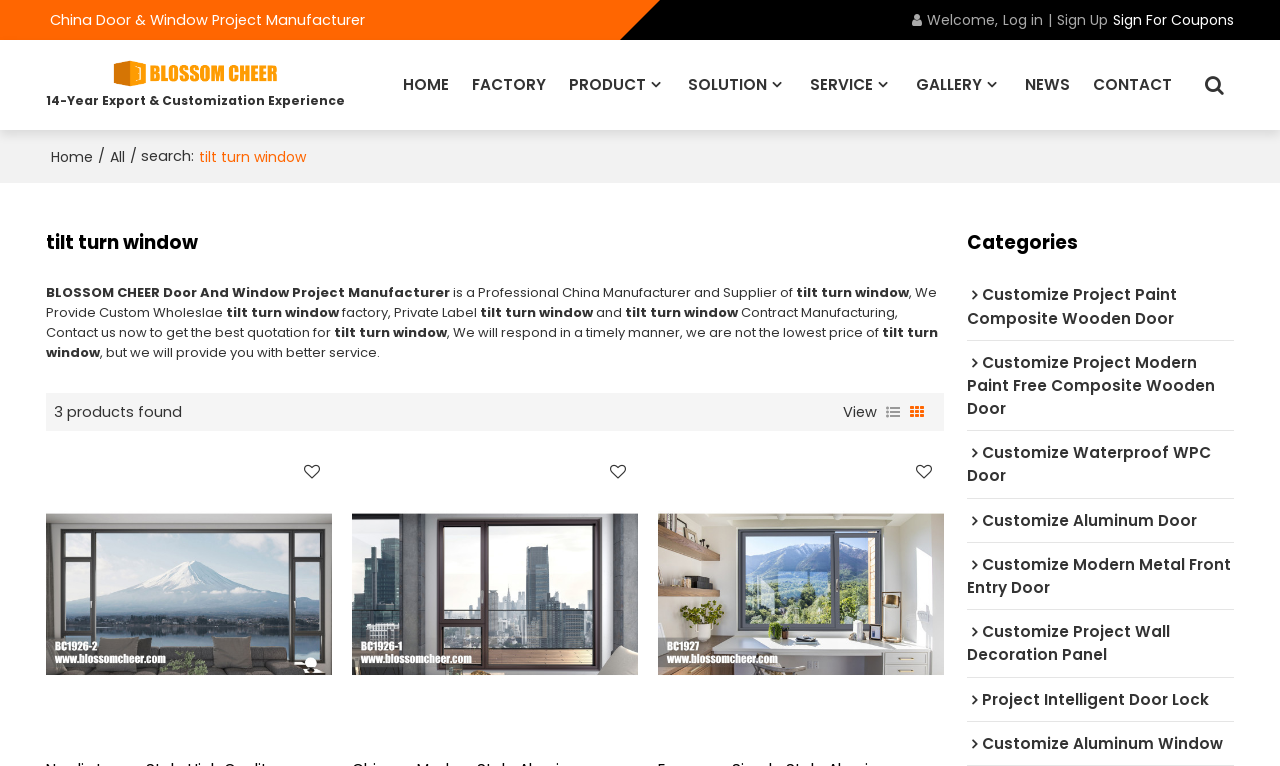Please reply to the following question using a single word or phrase: 
What type of products does the company provide?

tilt turn window